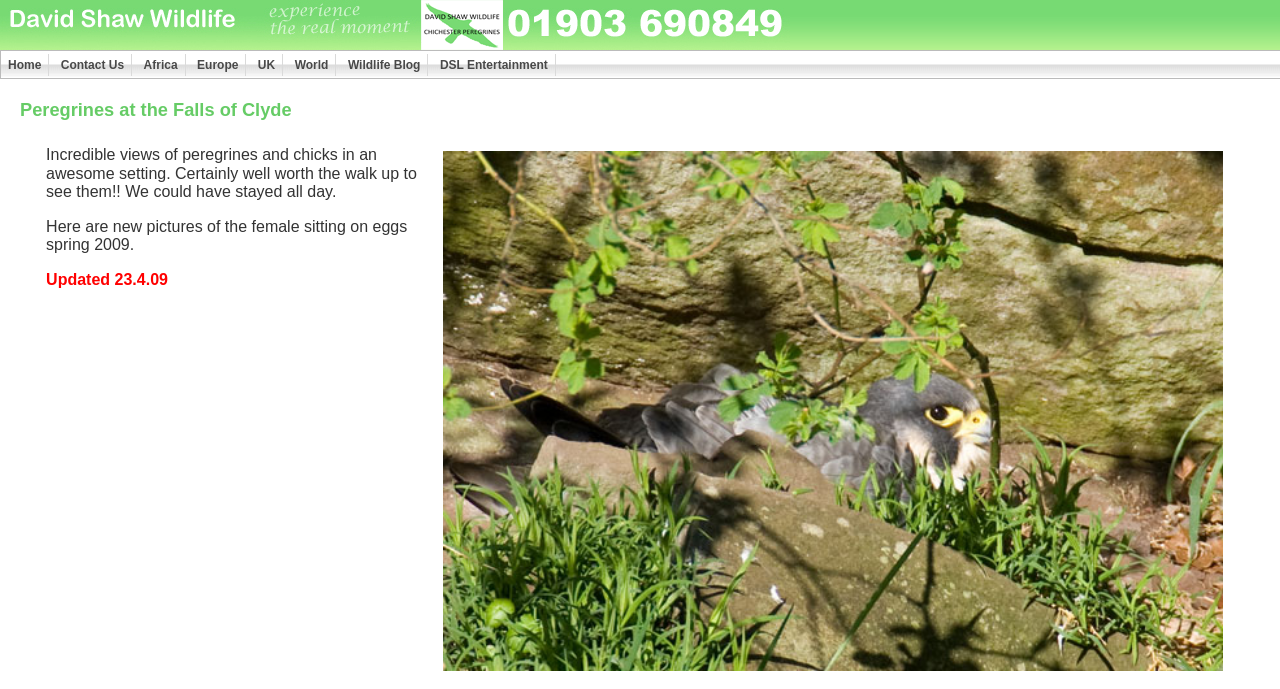Could you find the bounding box coordinates of the clickable area to complete this instruction: "contact us"?

[0.042, 0.078, 0.103, 0.11]